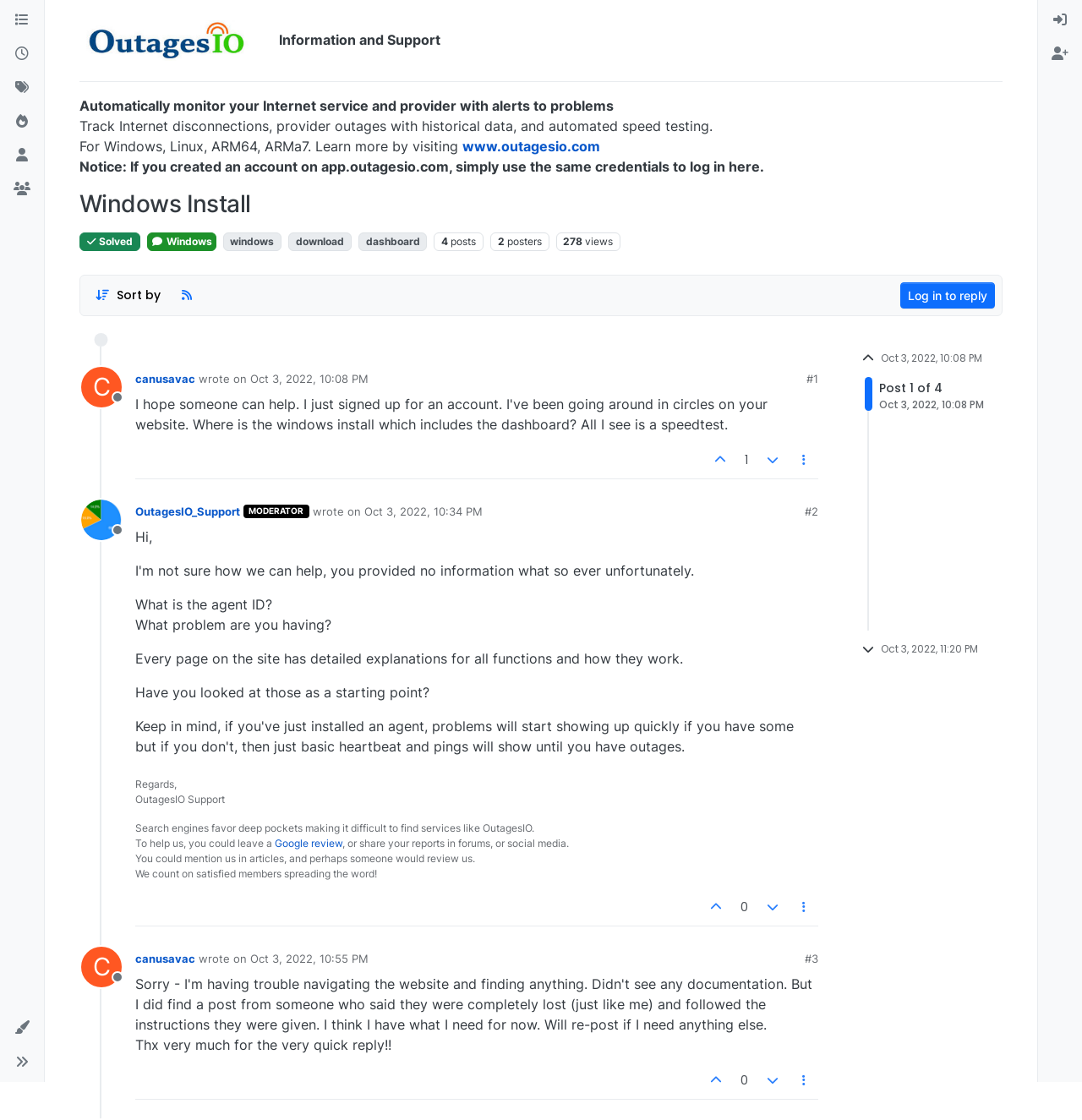What is the role of OutagesIO_Support?
Identify the answer in the screenshot and reply with a single word or phrase.

MODERATOR